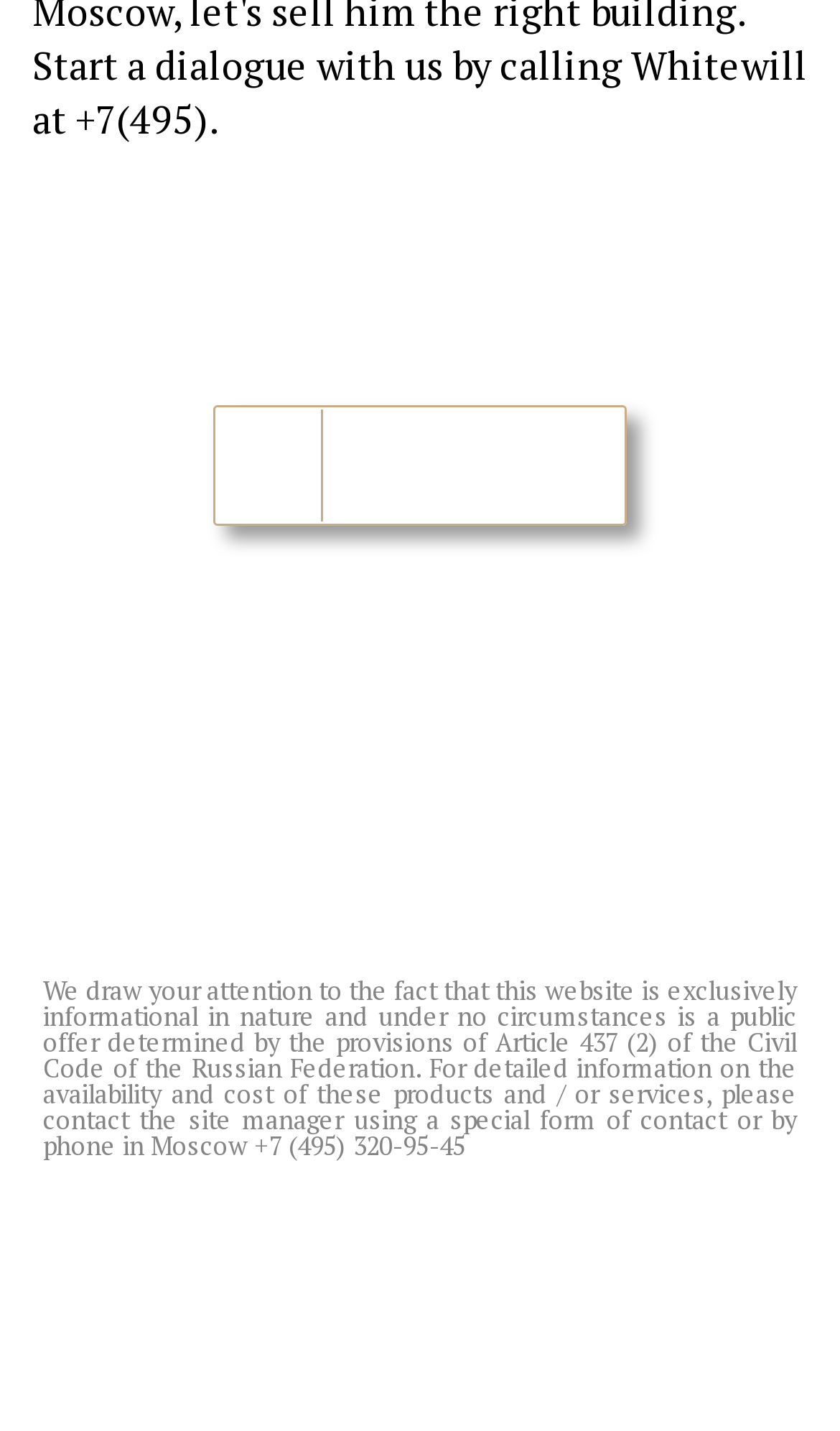How many types of experts are listed on the page?
Based on the content of the image, thoroughly explain and answer the question.

I counted the number of link elements with text 'Sellers and owners', 'Agents and realtors', and 'Project Experts' which are located in the middle of the page.